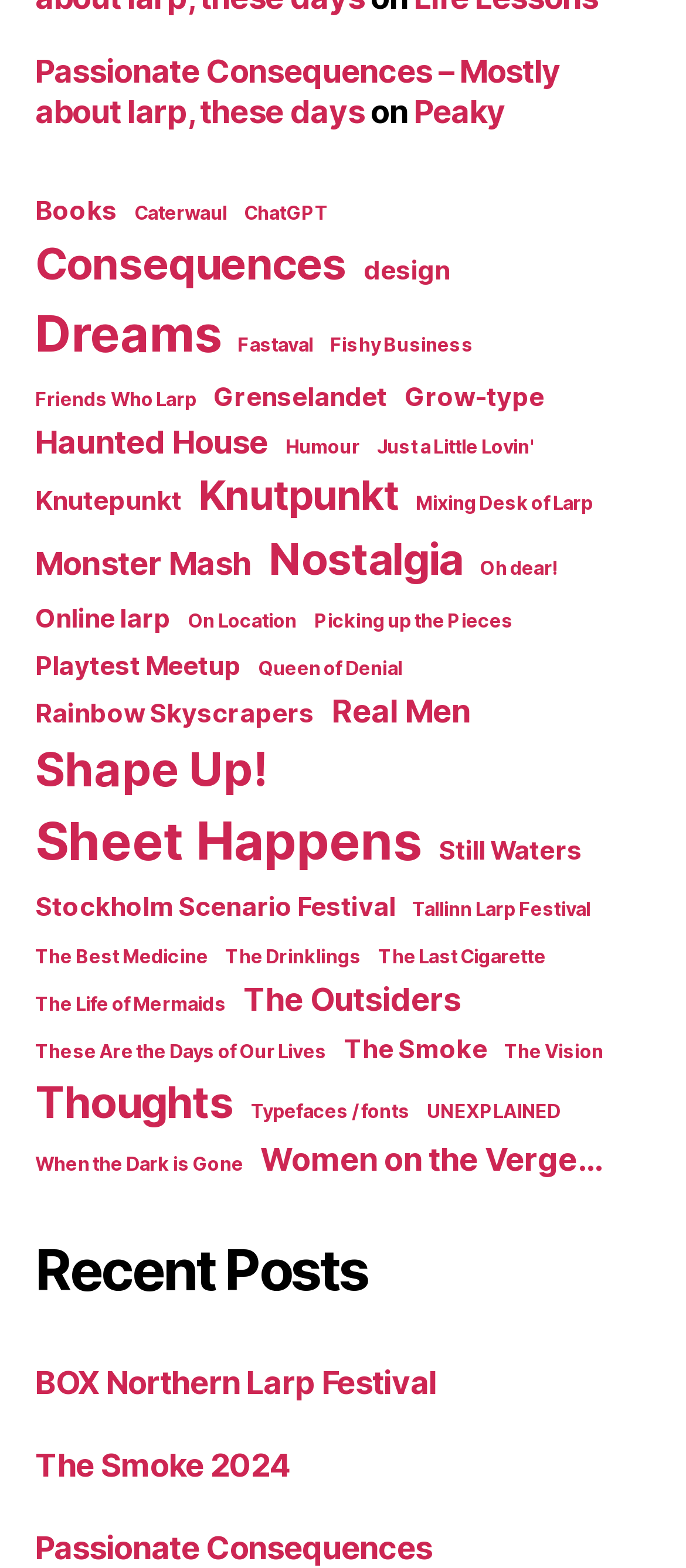Pinpoint the bounding box coordinates for the area that should be clicked to perform the following instruction: "Visit the 'Consequences' page".

[0.051, 0.148, 0.505, 0.19]